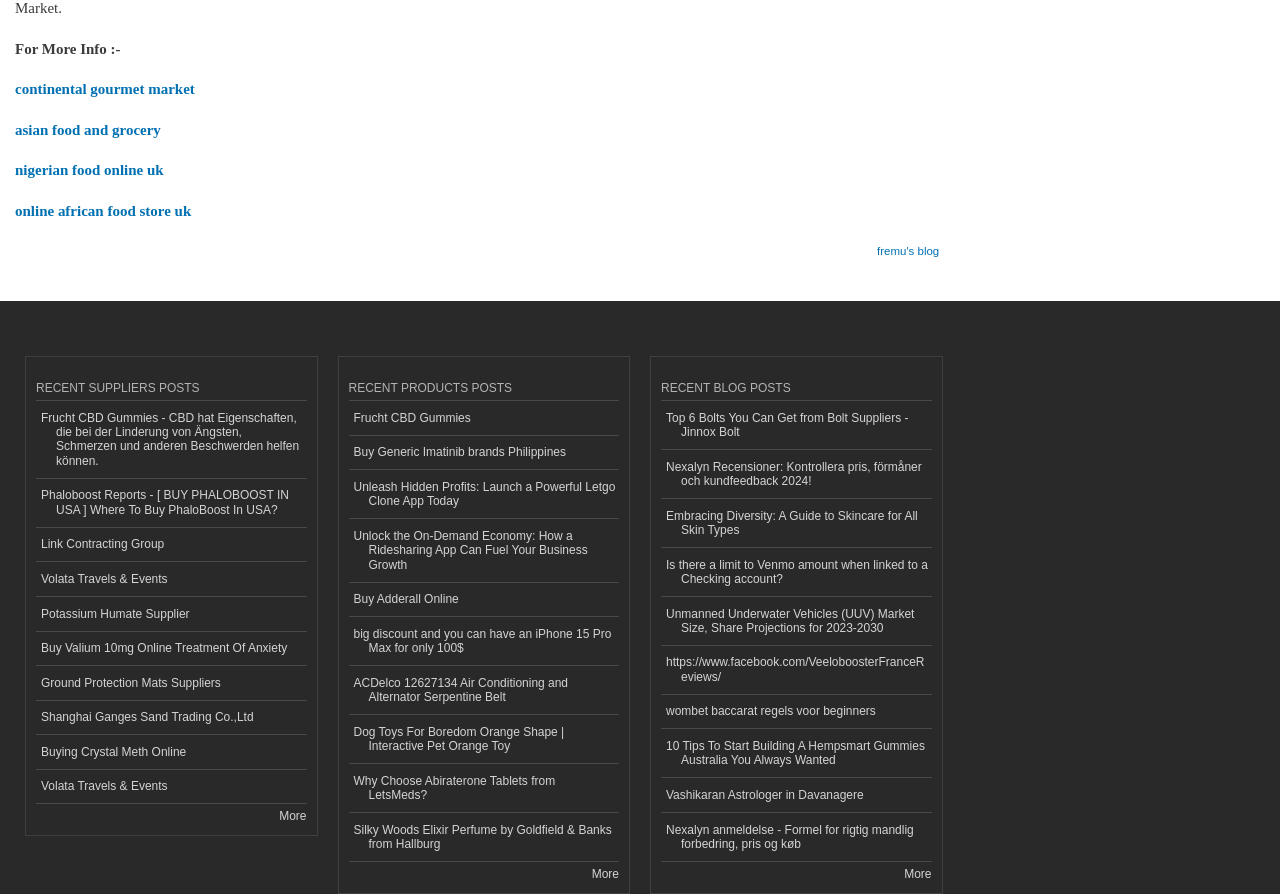Find the bounding box coordinates of the element I should click to carry out the following instruction: "Read 'Embracing Diversity: A Guide to Skincare for All Skin Types'".

[0.516, 0.558, 0.728, 0.613]